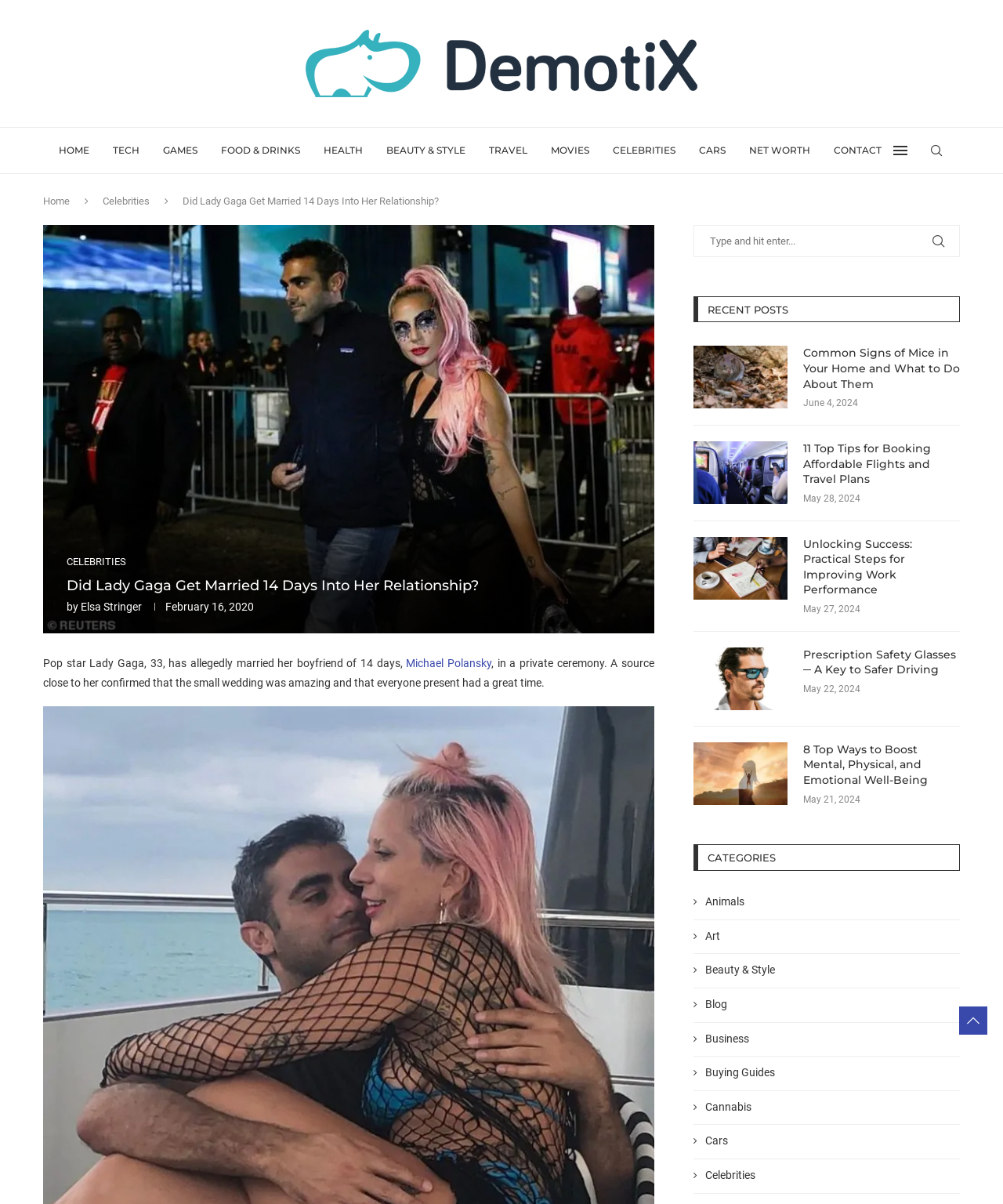Who is the author of the article?
Use the screenshot to answer the question with a single word or phrase.

Elsa Stringer